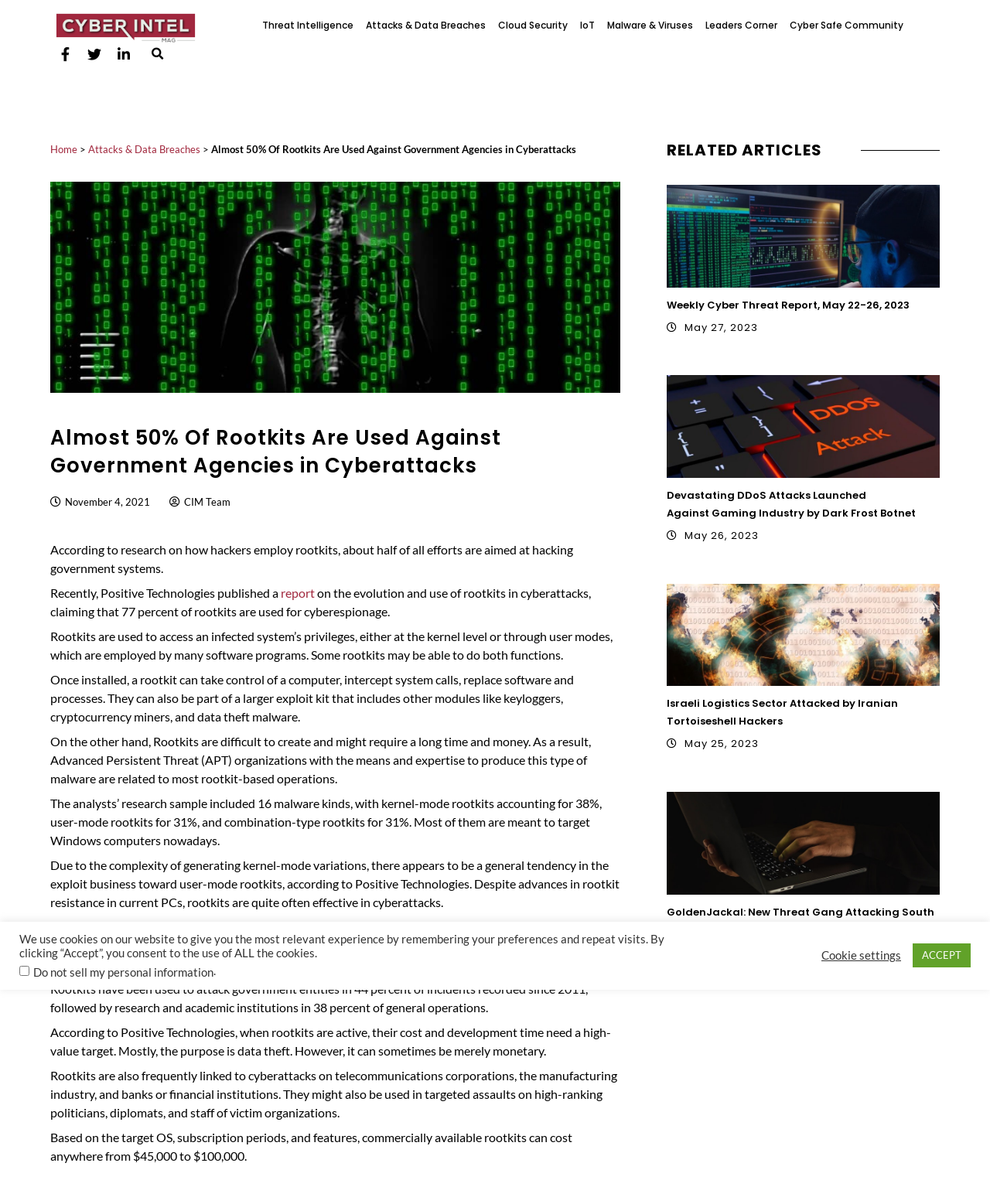Find the bounding box coordinates for the area that must be clicked to perform this action: "Search for something".

[0.148, 0.036, 0.17, 0.054]